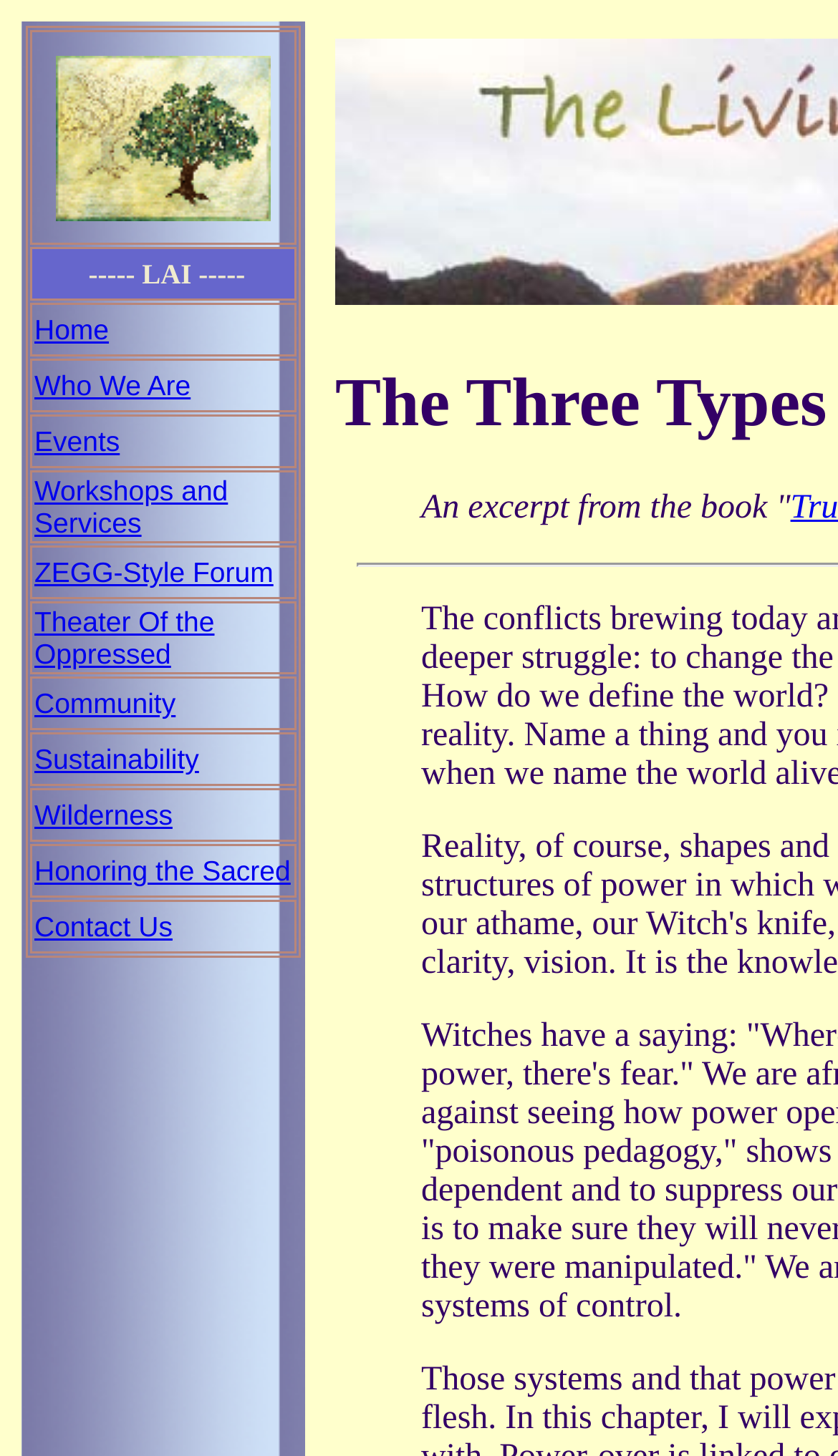Provide the bounding box coordinates, formatted as (top-left x, top-left y, bottom-right x, bottom-right y), with all values being floating point numbers between 0 and 1. Identify the bounding box of the UI element that matches the description: Honoring the Sacred

[0.041, 0.587, 0.347, 0.609]